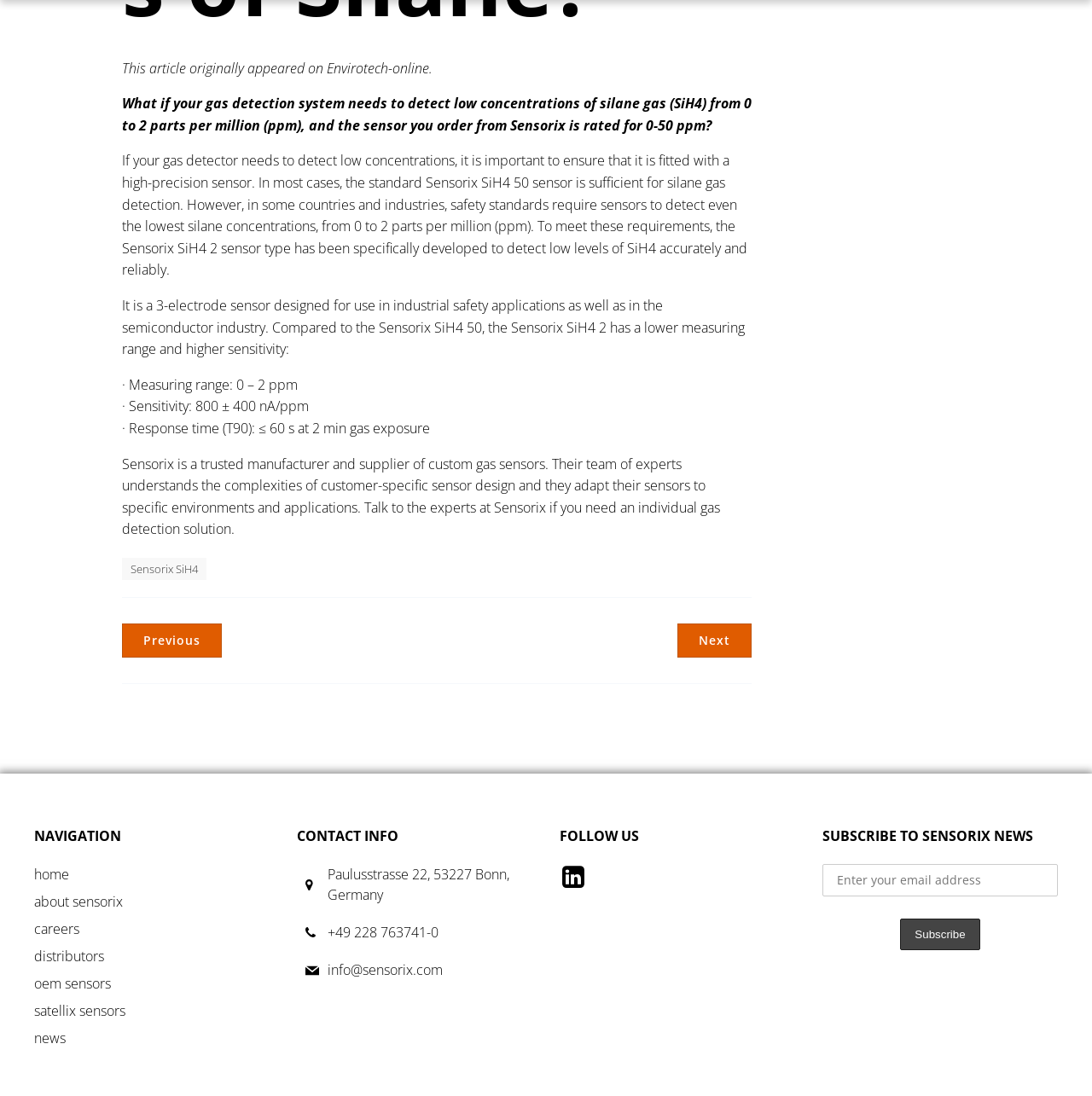Provide the bounding box coordinates of the HTML element described as: "home". The bounding box coordinates should be four float numbers between 0 and 1, i.e., [left, top, right, bottom].

[0.031, 0.788, 0.063, 0.807]